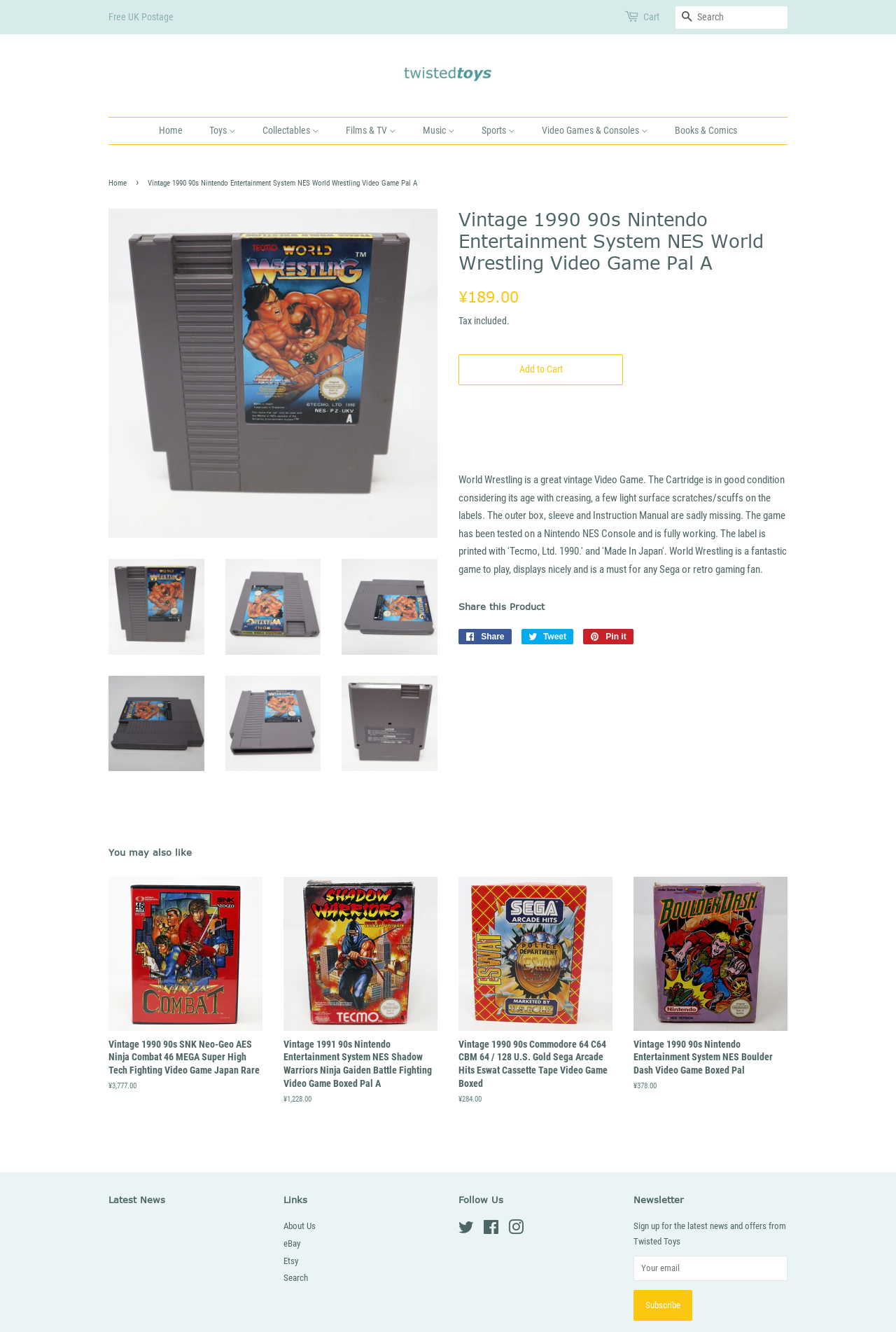Could you determine the bounding box coordinates of the clickable element to complete the instruction: "Check Cart"? Provide the coordinates as four float numbers between 0 and 1, i.e., [left, top, right, bottom].

[0.718, 0.007, 0.736, 0.019]